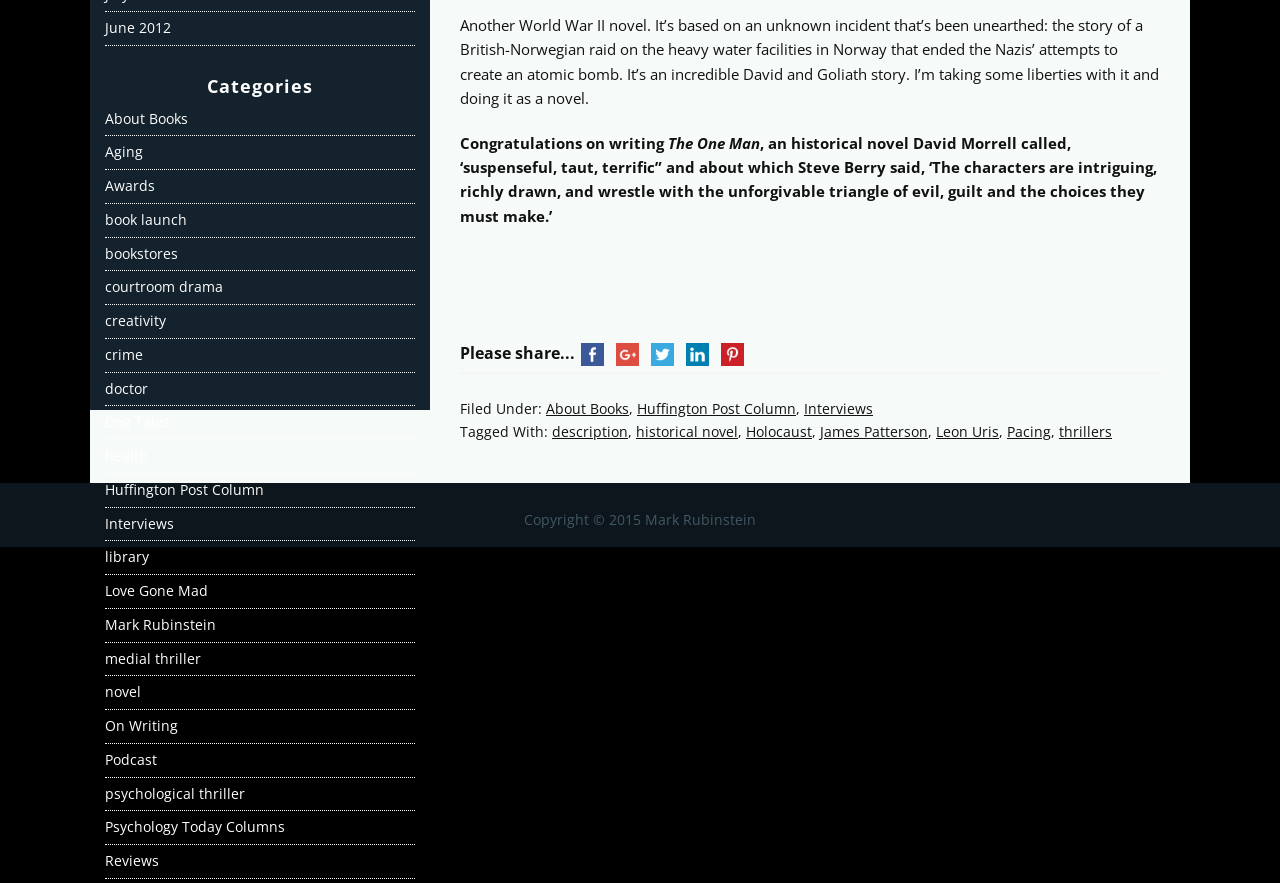Find the bounding box coordinates of the clickable area that will achieve the following instruction: "Share on Twitter".

[0.504, 0.387, 0.531, 0.412]